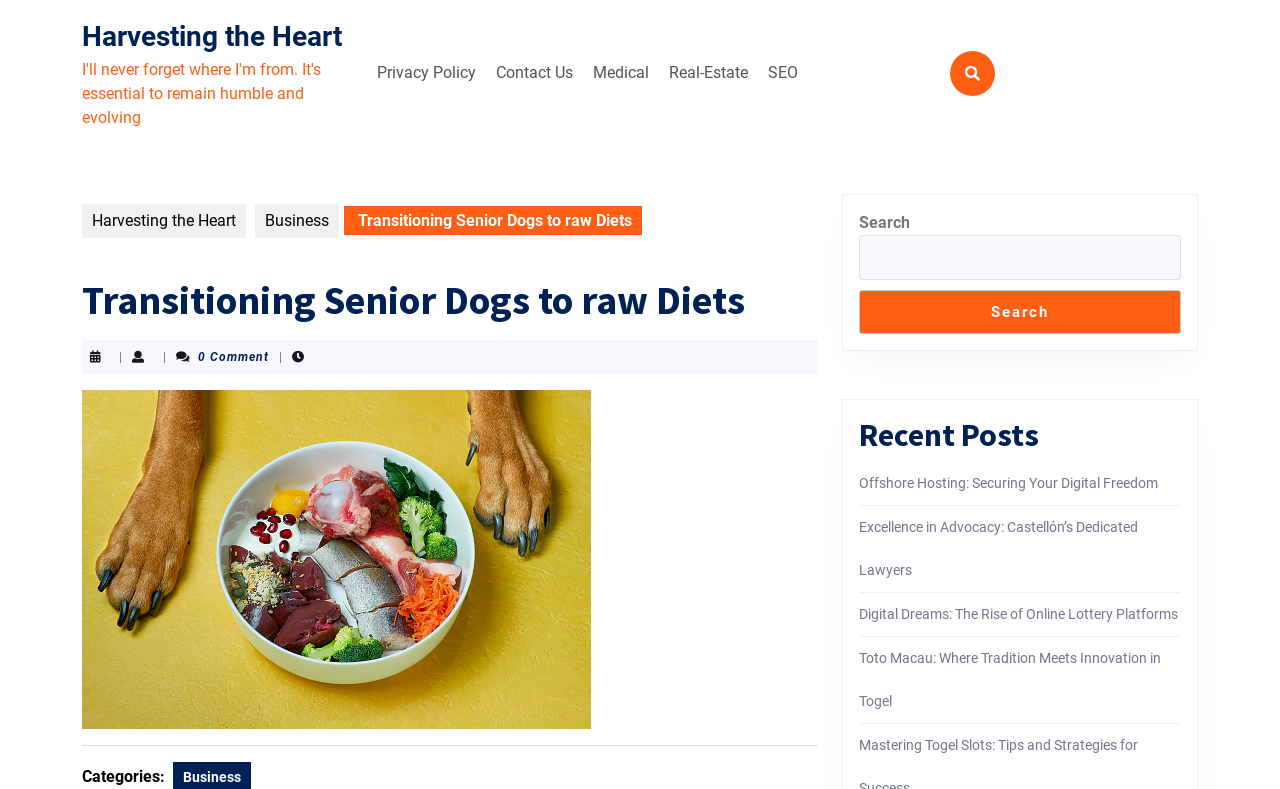Locate the bounding box coordinates of the clickable area needed to fulfill the instruction: "Click on the 'Harvesting the Heart' link".

[0.064, 0.025, 0.267, 0.067]